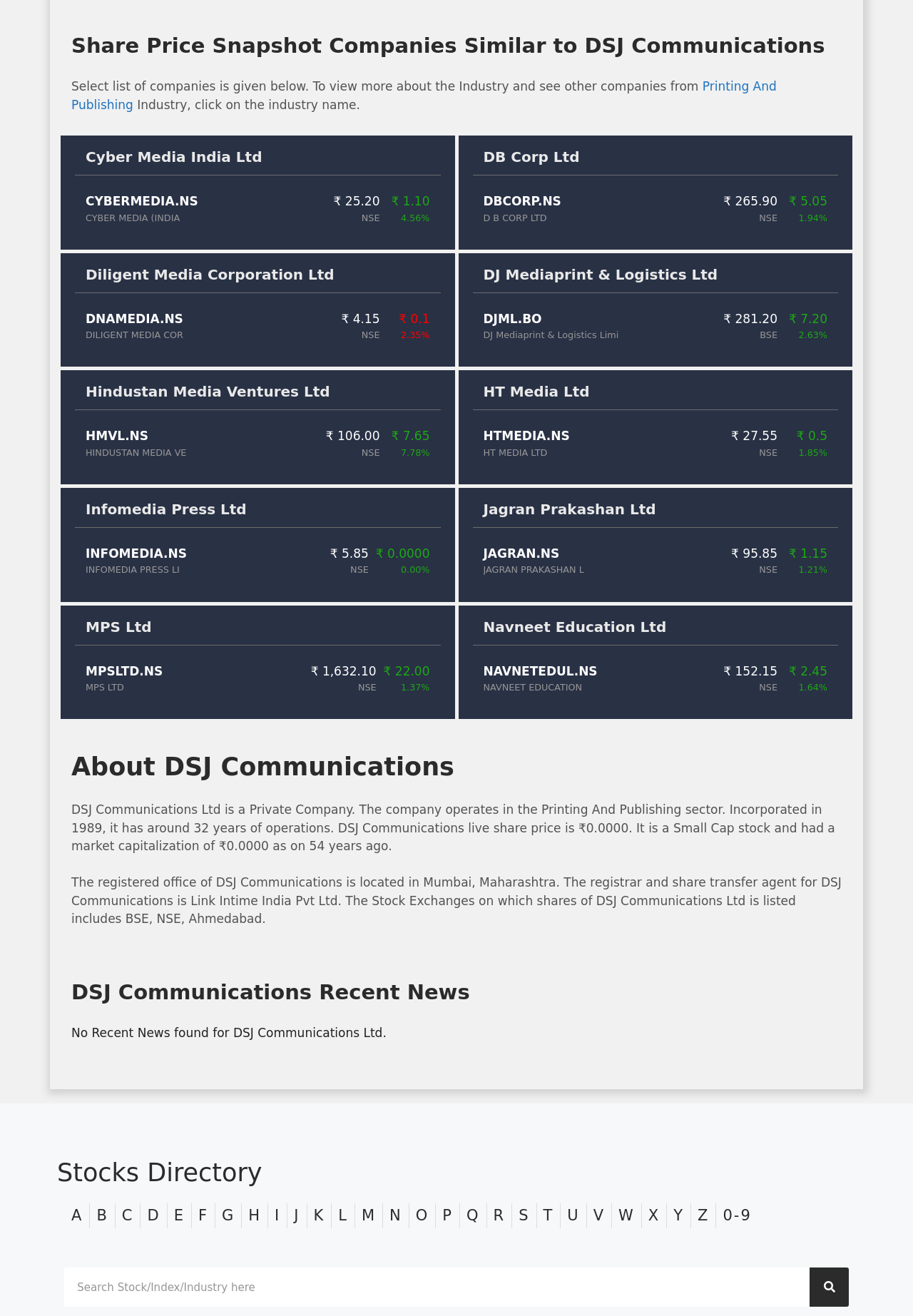Identify the bounding box coordinates of the region that should be clicked to execute the following instruction: "View more about Hindustan Media Ventures Ltd".

[0.094, 0.291, 0.361, 0.304]